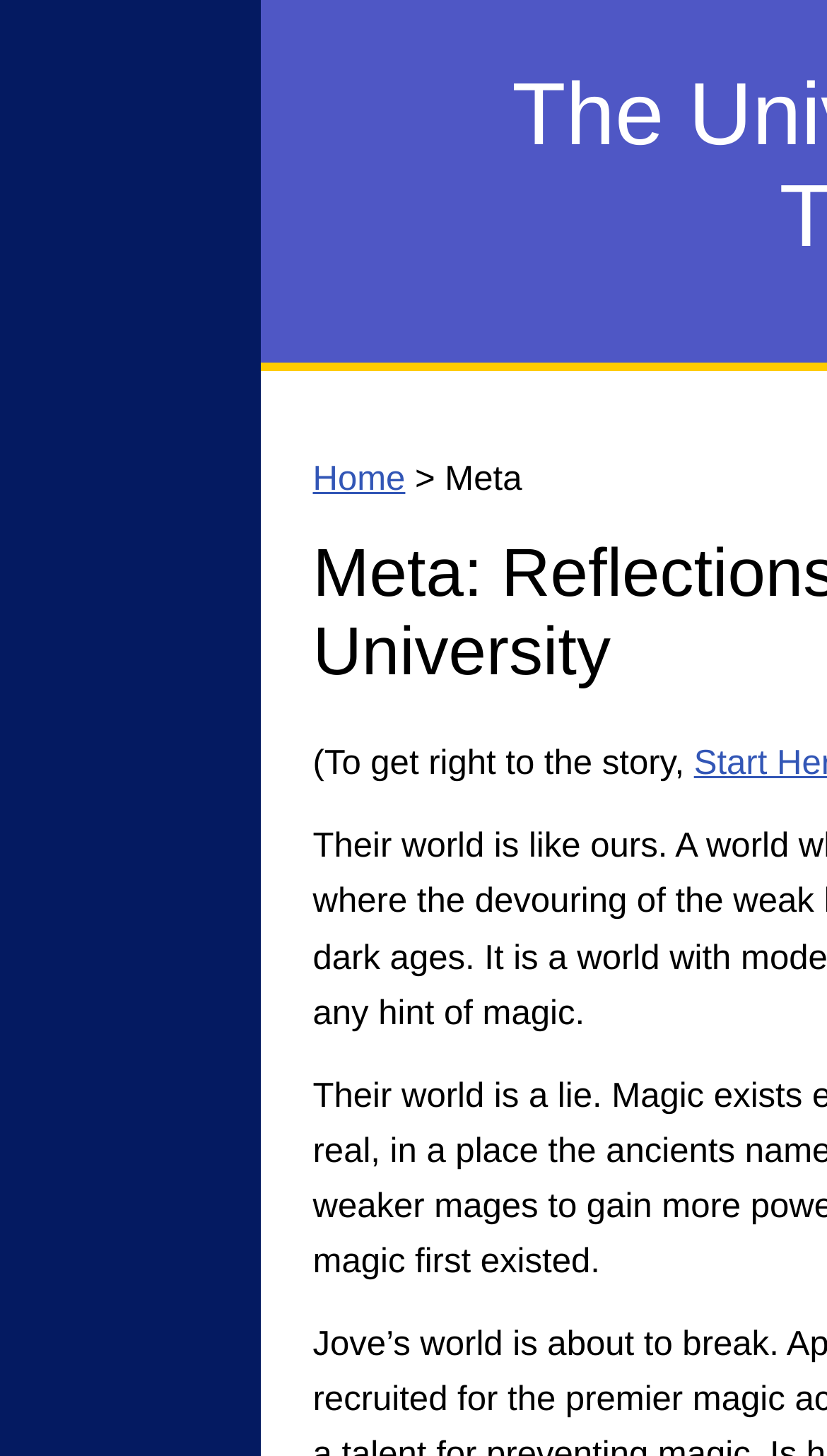Provide the bounding box coordinates of the HTML element described by the text: "Home". The coordinates should be in the format [left, top, right, bottom] with values between 0 and 1.

[0.378, 0.313, 0.49, 0.339]